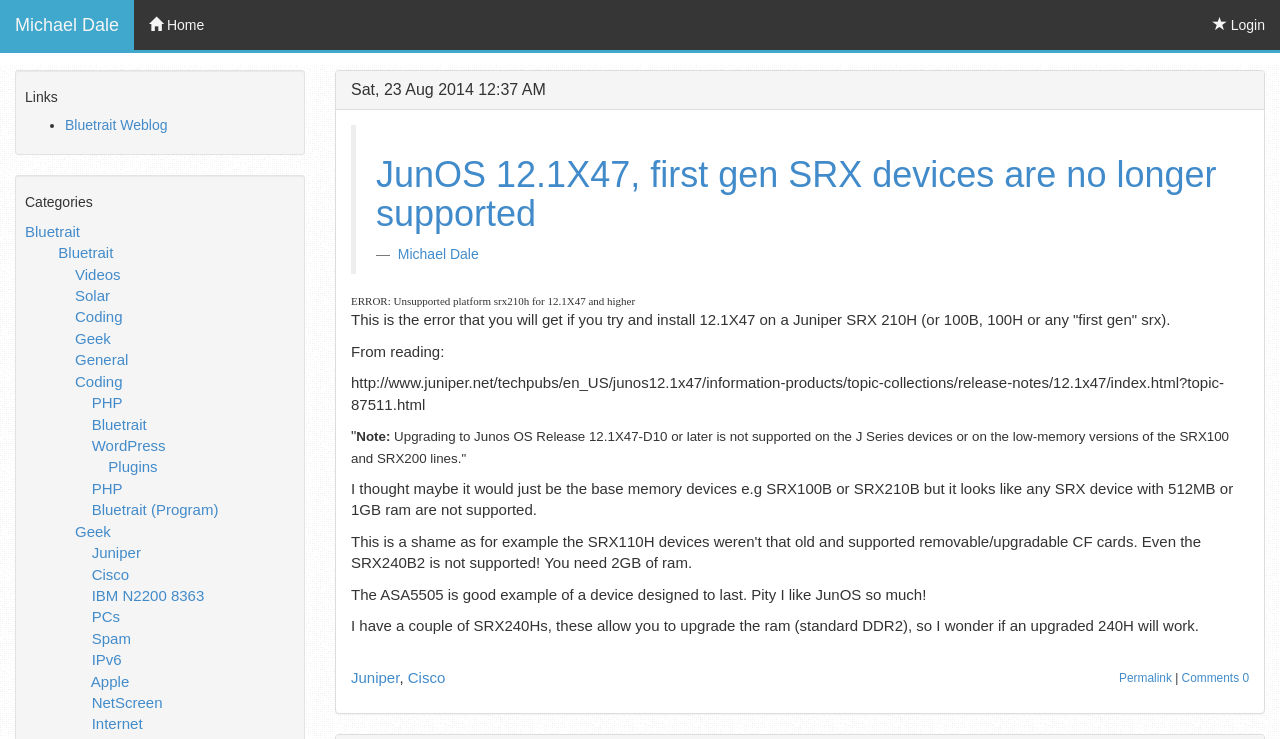What is the category of the post?
Based on the screenshot, provide a one-word or short-phrase response.

Juniper